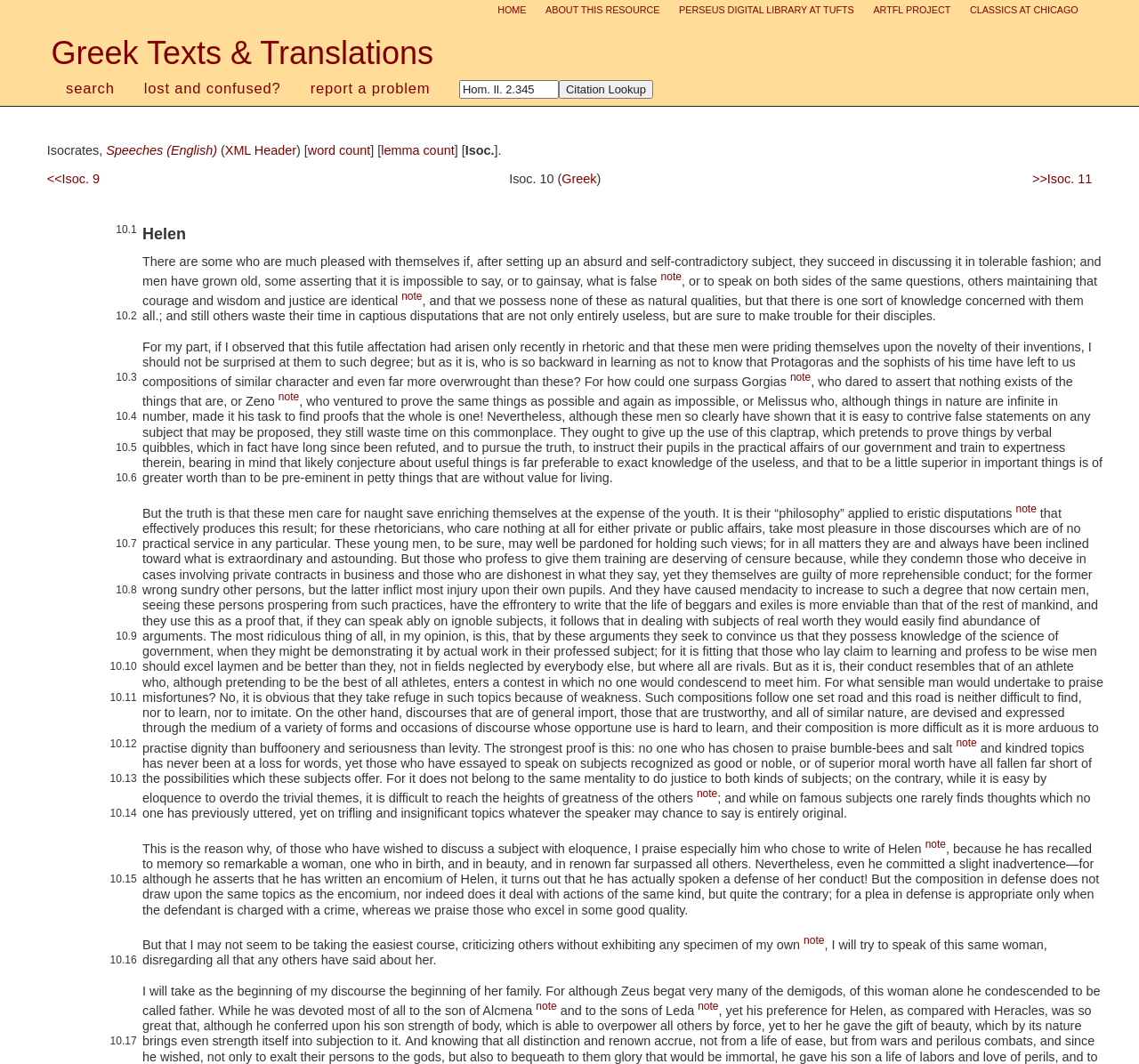Determine the bounding box coordinates for the element that should be clicked to follow this instruction: "Click the link 'DOMAIN NAMES'". The coordinates should be given as four float numbers between 0 and 1, in the format [left, top, right, bottom].

None